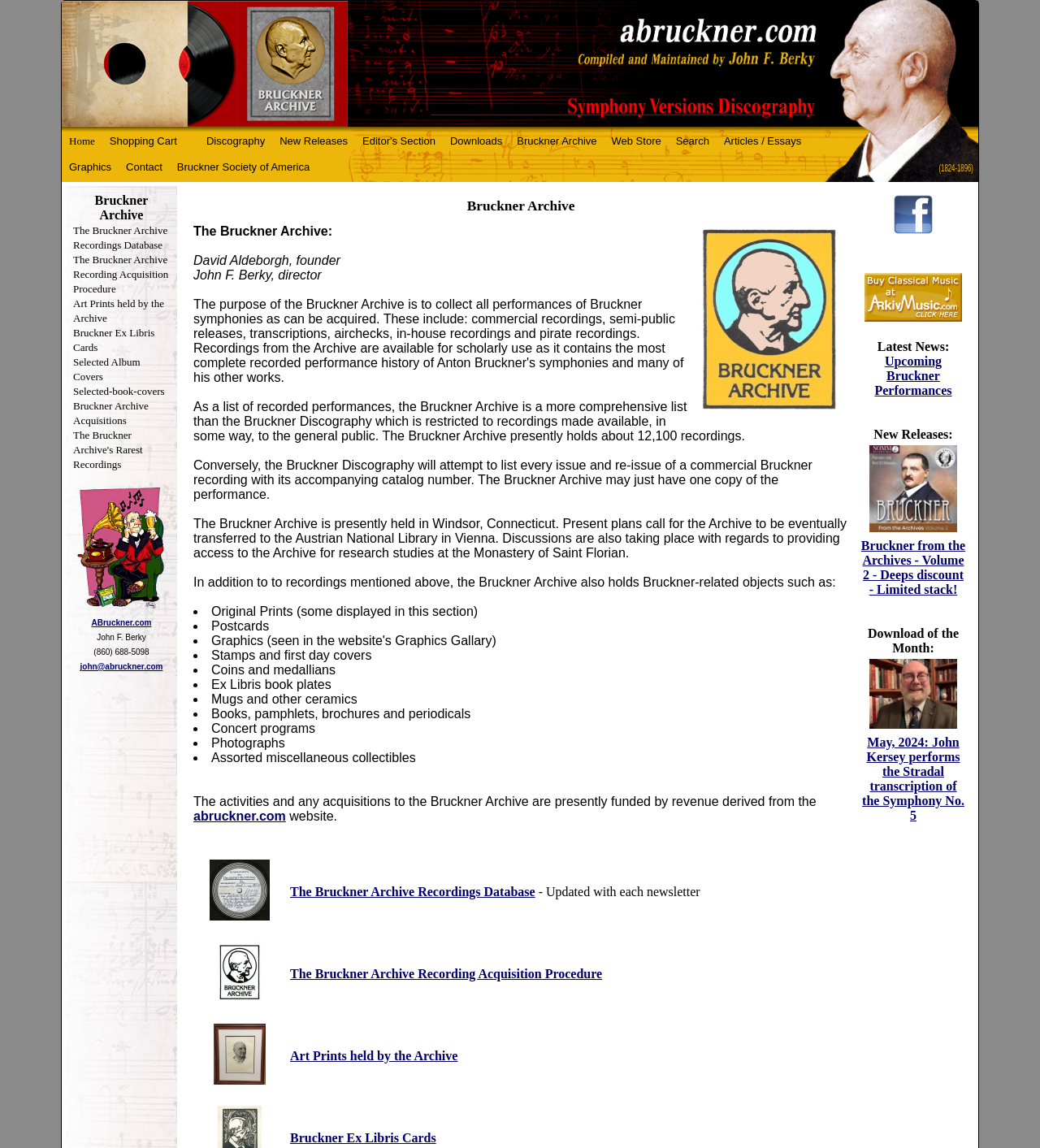Locate the bounding box coordinates of the element that should be clicked to fulfill the instruction: "visit Bruckner Archive".

[0.186, 0.173, 0.816, 0.187]